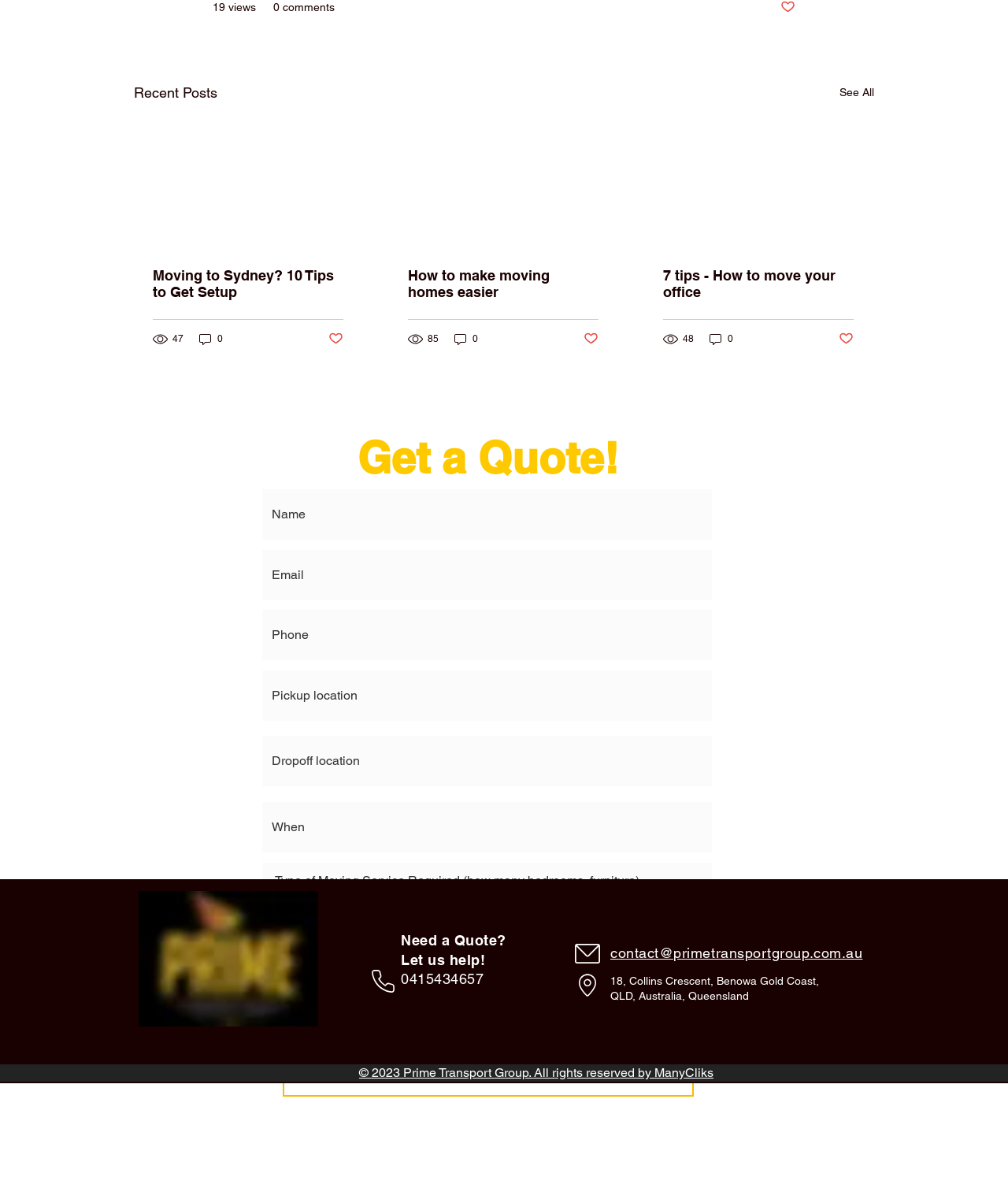Indicate the bounding box coordinates of the clickable region to achieve the following instruction: "Contact us through email by clicking on the link."

[0.605, 0.801, 0.856, 0.819]